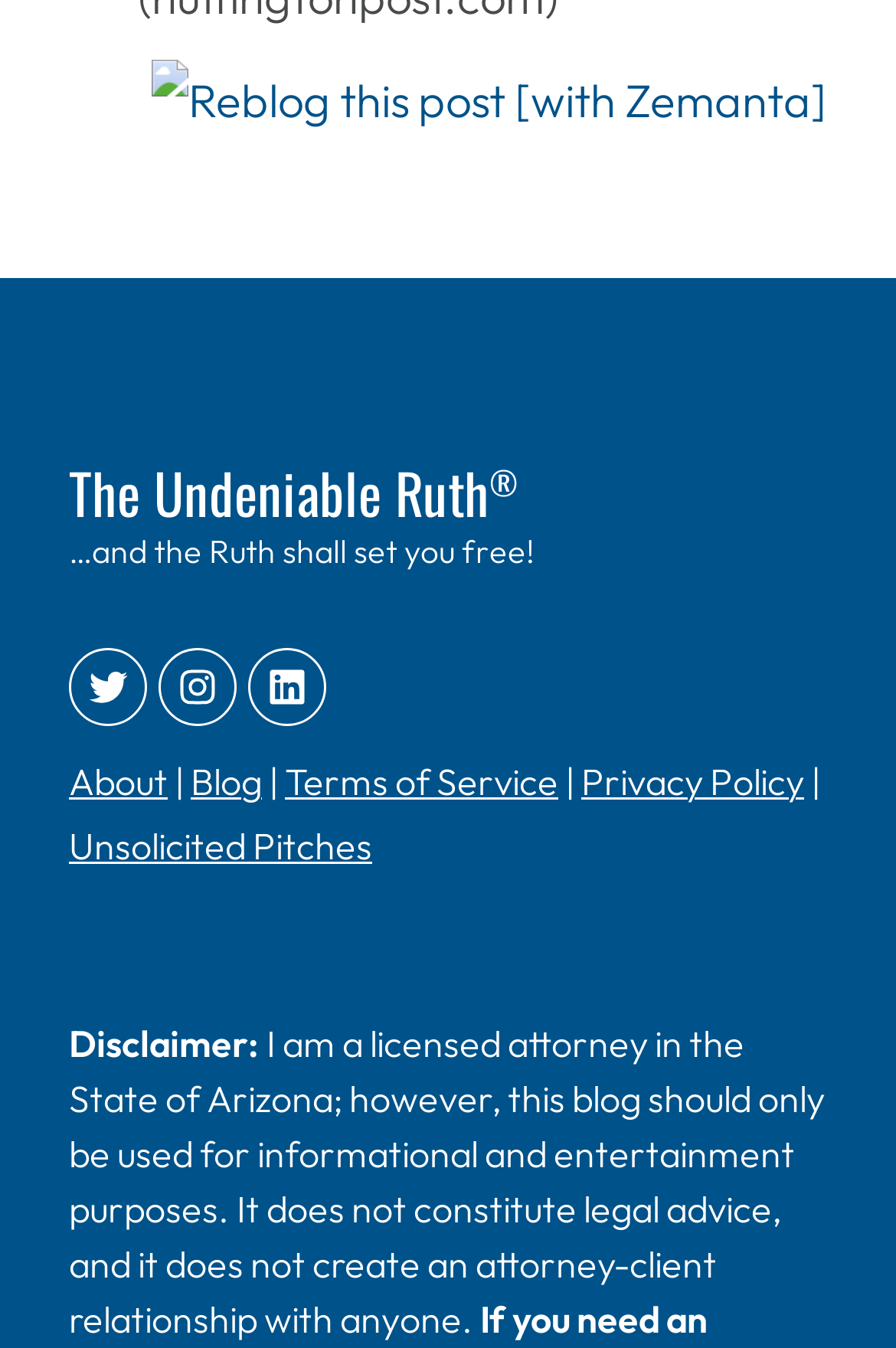How many social media links are present?
Give a single word or phrase answer based on the content of the image.

3